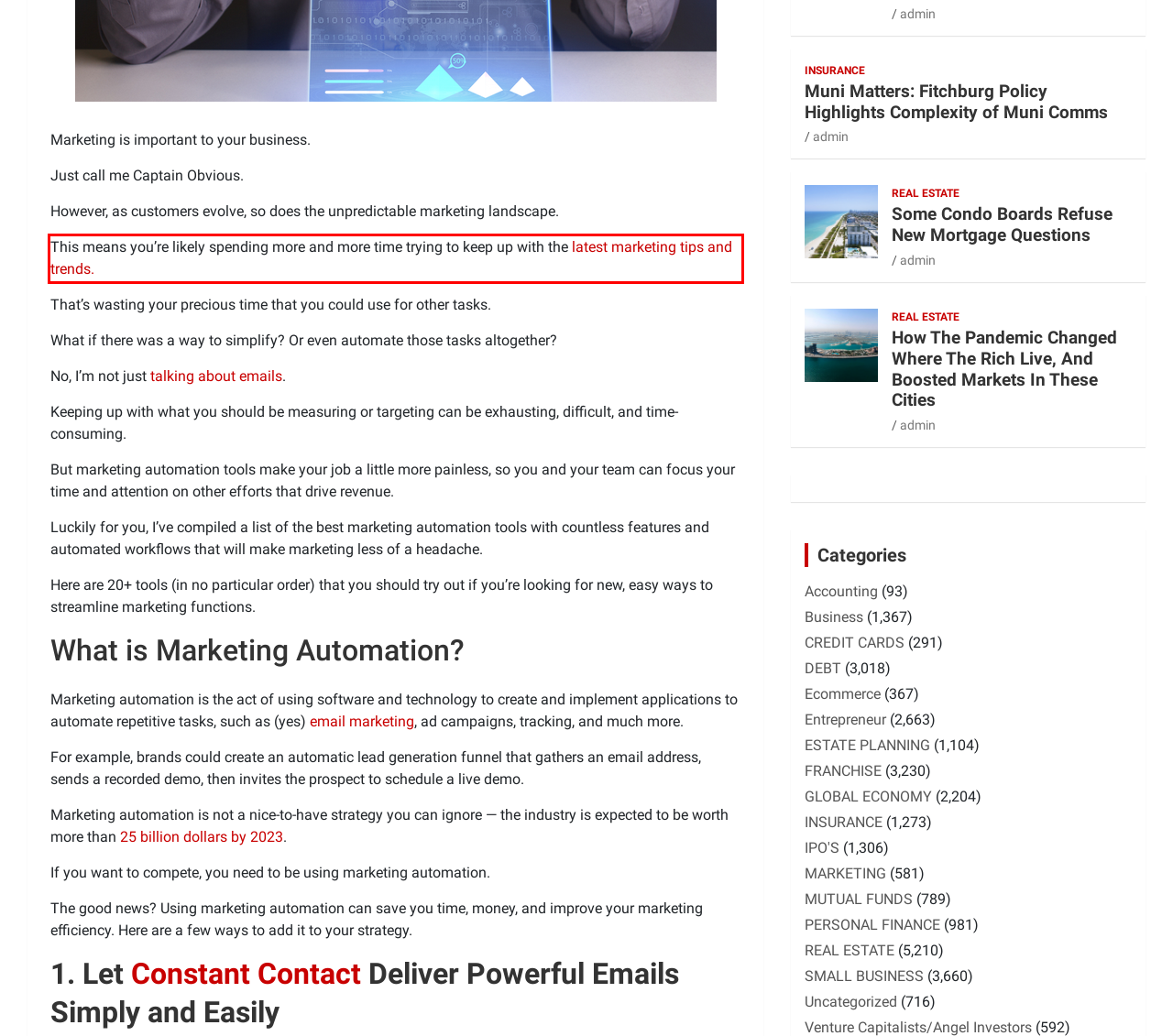With the provided screenshot of a webpage, locate the red bounding box and perform OCR to extract the text content inside it.

This means you’re likely spending more and more time trying to keep up with the latest marketing tips and trends.